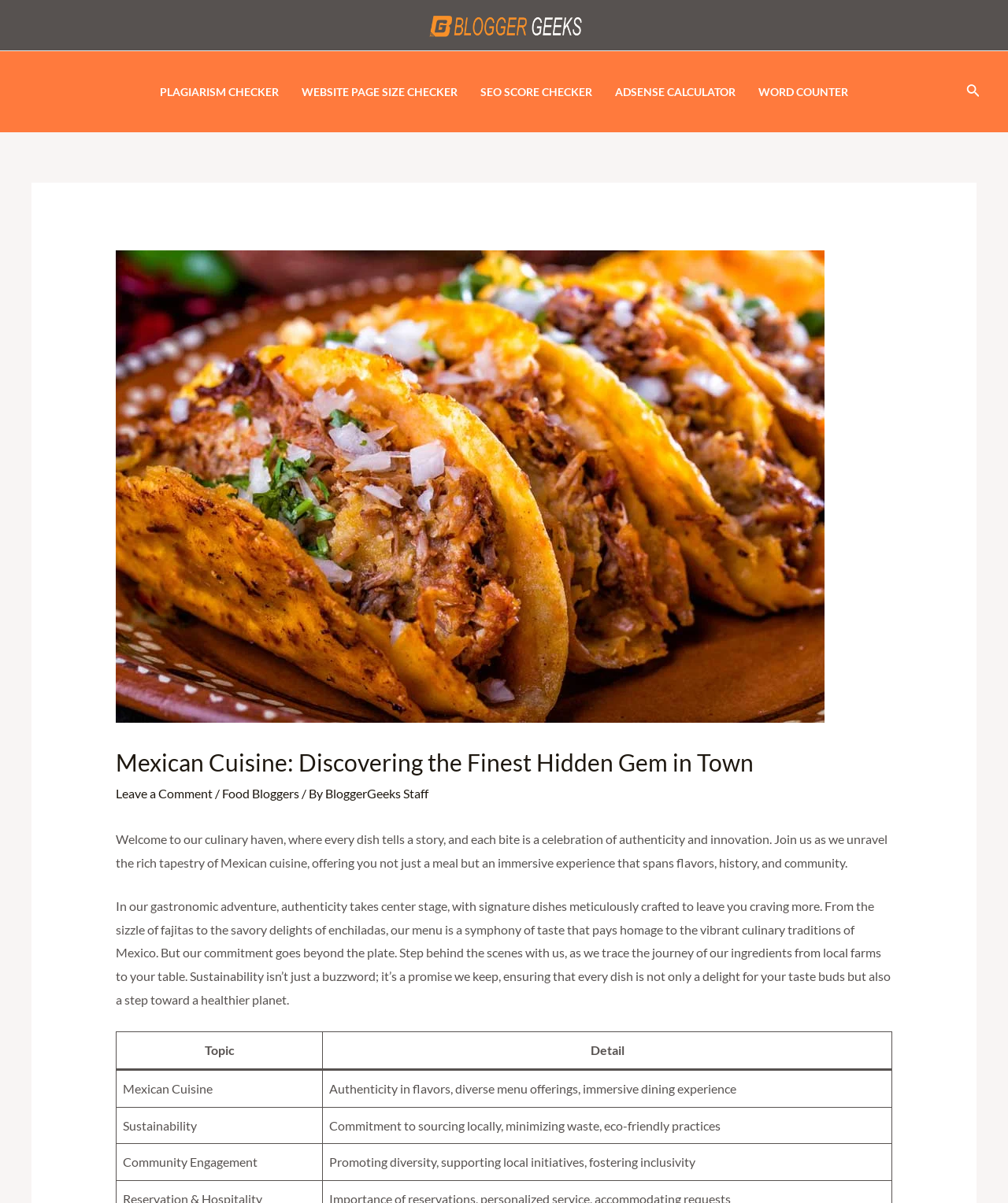What is the theme of the blog?
Please answer the question with a detailed response using the information from the screenshot.

The theme of the blog can be inferred from the header image and the text, which mentions 'Mexican cuisine', 'authentic flavors', and 'immersive dining experience'.